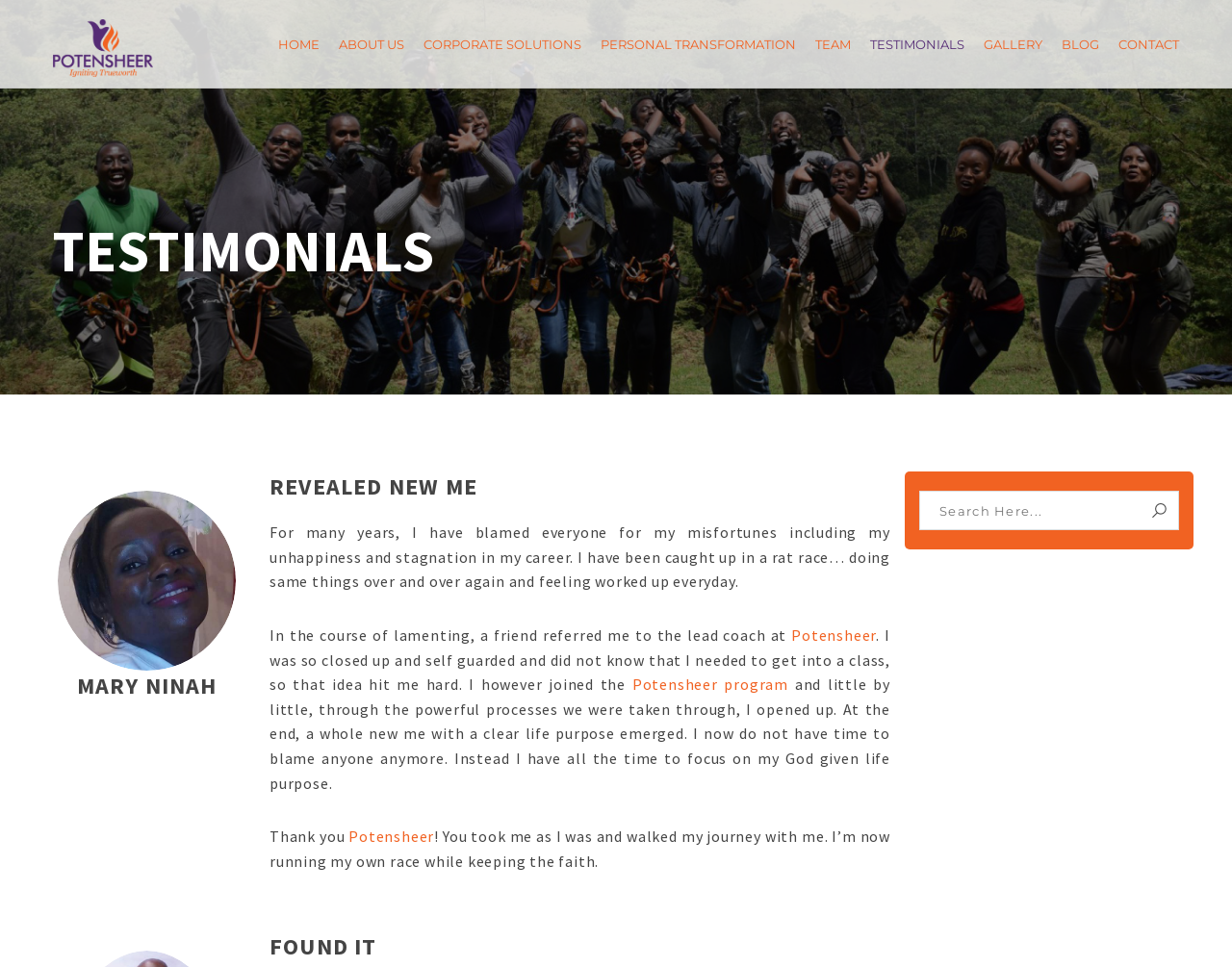Indicate the bounding box coordinates of the clickable region to achieve the following instruction: "Open the search."

None